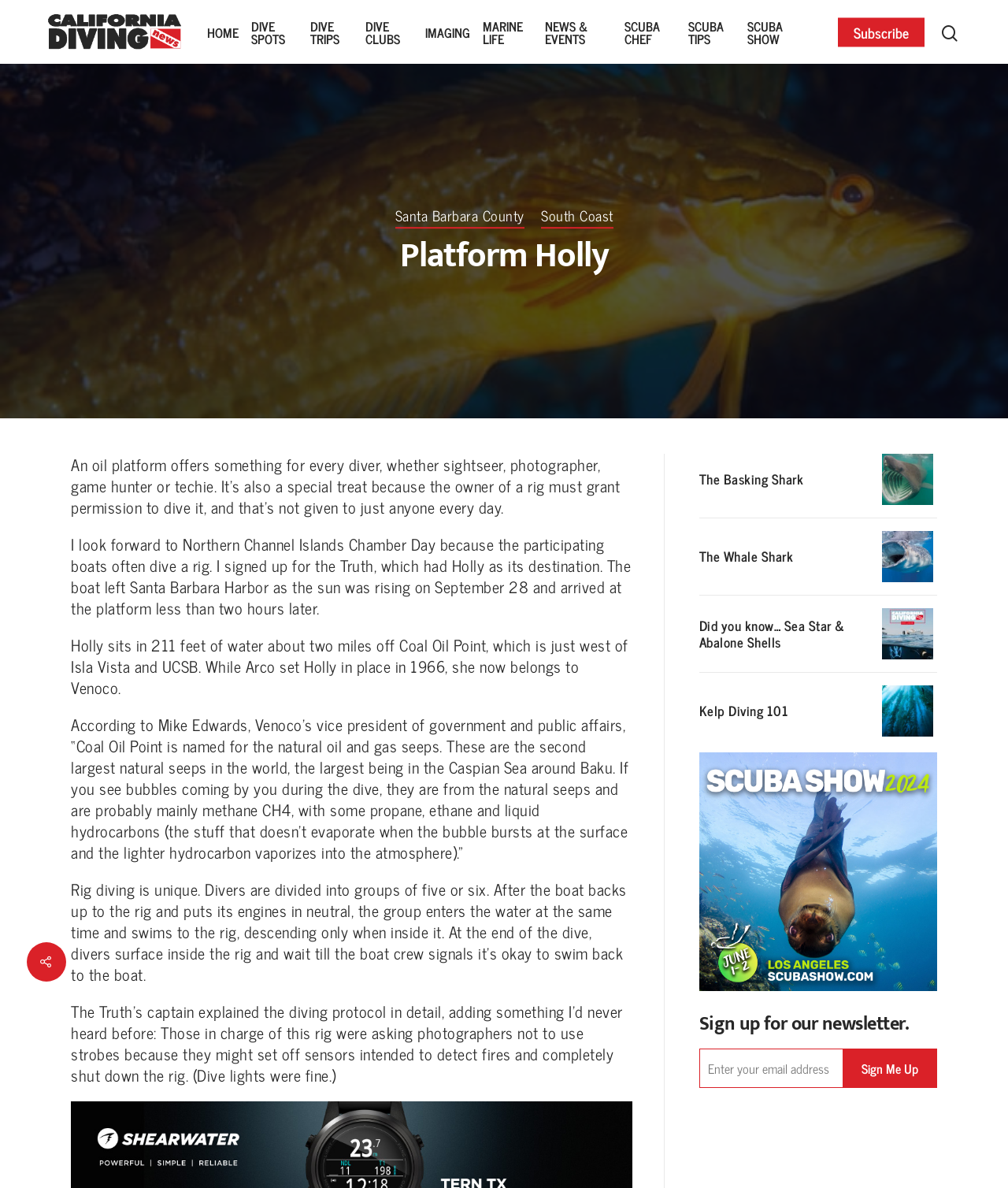Create a detailed summary of the webpage's content and design.

This webpage is about California Diving News, specifically featuring an article about Platform Holly, an oil platform that offers a unique diving experience. At the top of the page, there is a search bar with a textbox and a "Hit enter to search or ESC to close" instruction. To the right of the search bar, there is a link to "California Diving News" accompanied by an image of the same name.

Below the search bar, there is a navigation menu with links to various sections, including "HOME", "DIVE SPOTS", "DIVE TRIPS", "DIVE CLUBS", "IMAGING", "MARINE LIFE", "NEWS & EVENTS", "SCUBA CHEF", "SCUBA TIPS", and "SCUBA SHOW". The menu is followed by a link to "Subscribe" and another link with no text.

The main content of the page is an article about Platform Holly, which is divided into several paragraphs. The article is headed by a title "Platform Holly" and is accompanied by a descriptive text that explains the unique features of the platform and the experience of diving there. The text is divided into five paragraphs, each describing a different aspect of the platform and the diving experience.

To the right of the article, there are several links to related topics, including "The Basking Shark", "The Whale Shark", "Did you know… Sea Star & Abalone Shells", "Kelp Diving 101", and "Scuba Show 2024 - Los Angeles, California", which is accompanied by an image. Below these links, there is a section to sign up for a newsletter, with a textbox and a "Sign Me Up" button.

At the bottom left of the page, there is a link with a icon, and at the top right, there are two links, one to "Santa Barbara County" and another to "South Coast".